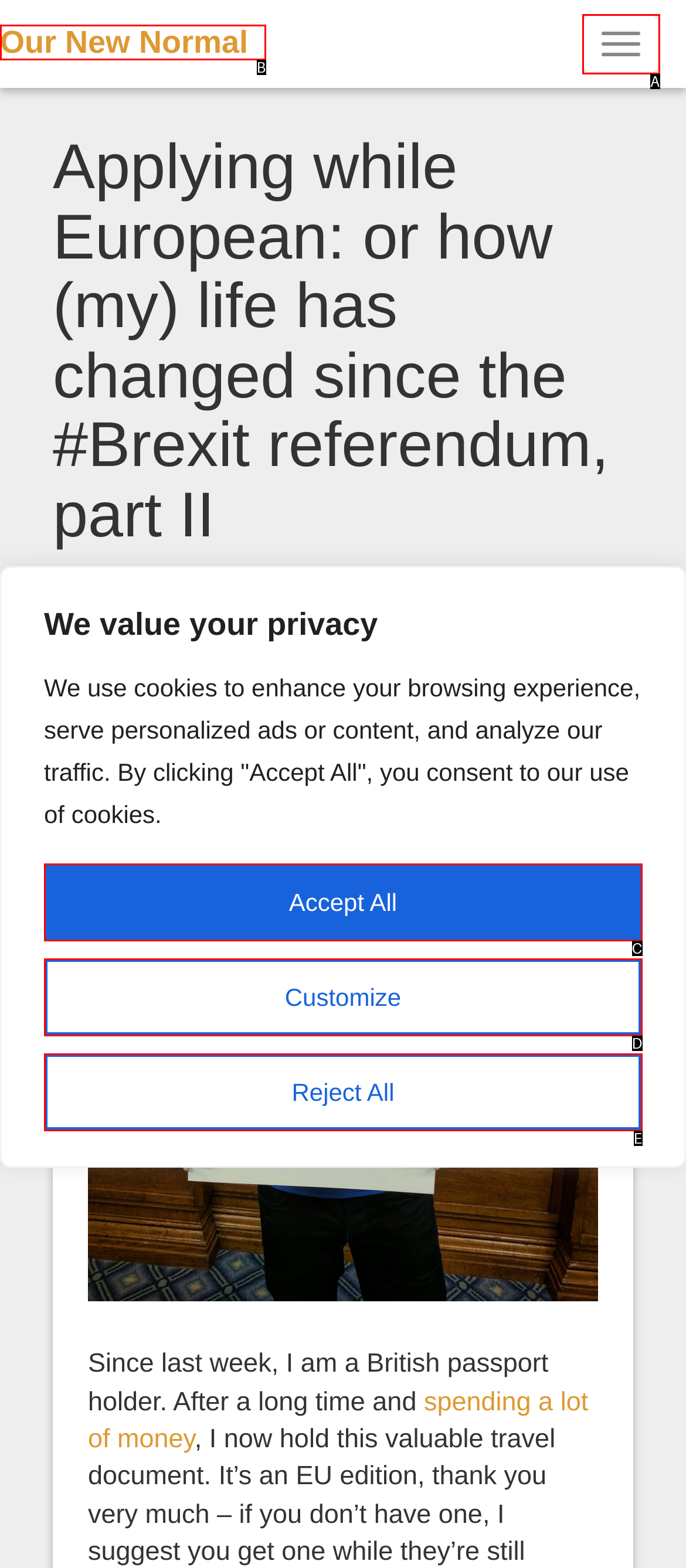Given the description: contact@3photography.ca
Identify the letter of the matching UI element from the options.

None